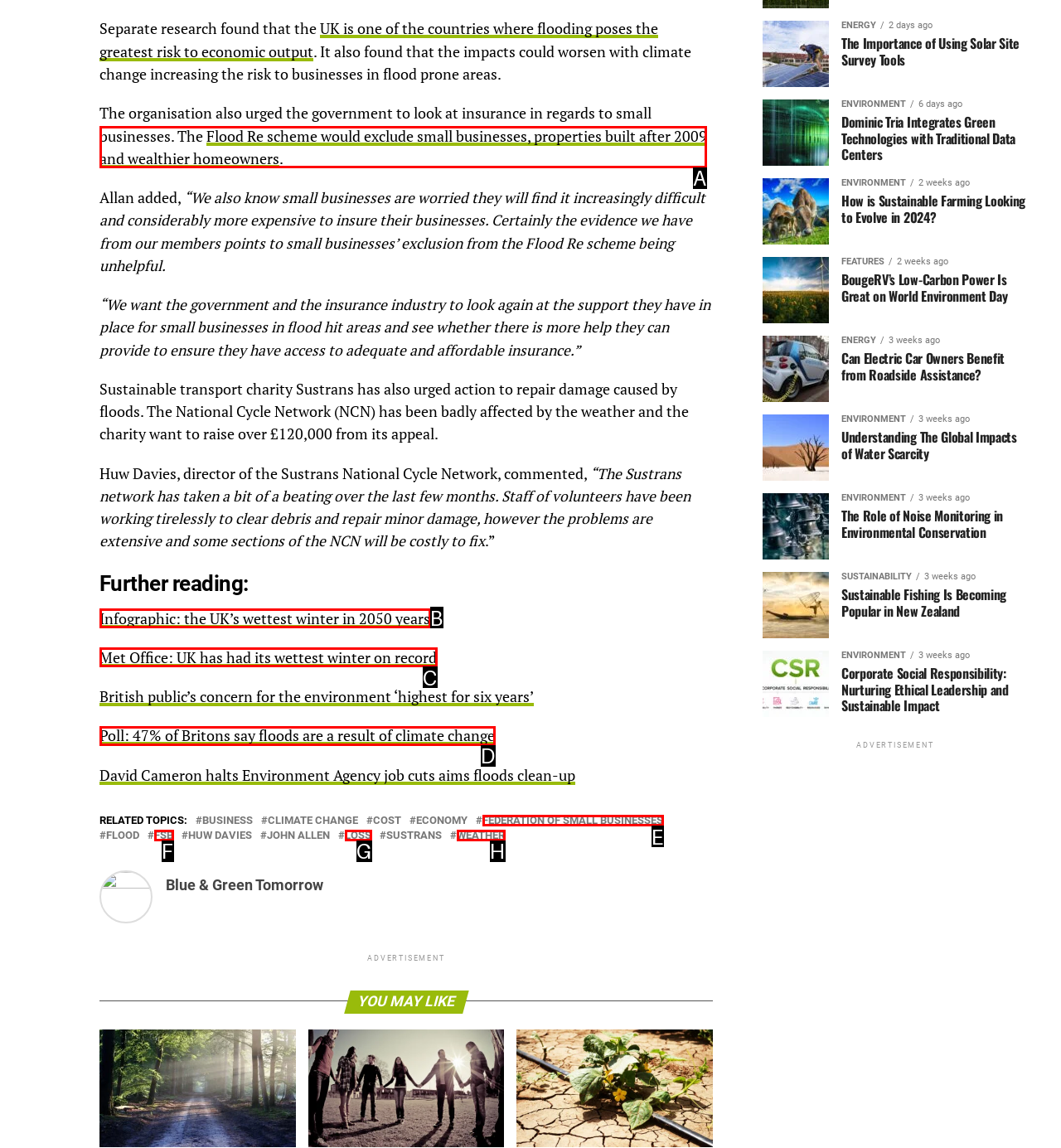Choose the HTML element that needs to be clicked for the given task: Search the site Respond by giving the letter of the chosen option.

None